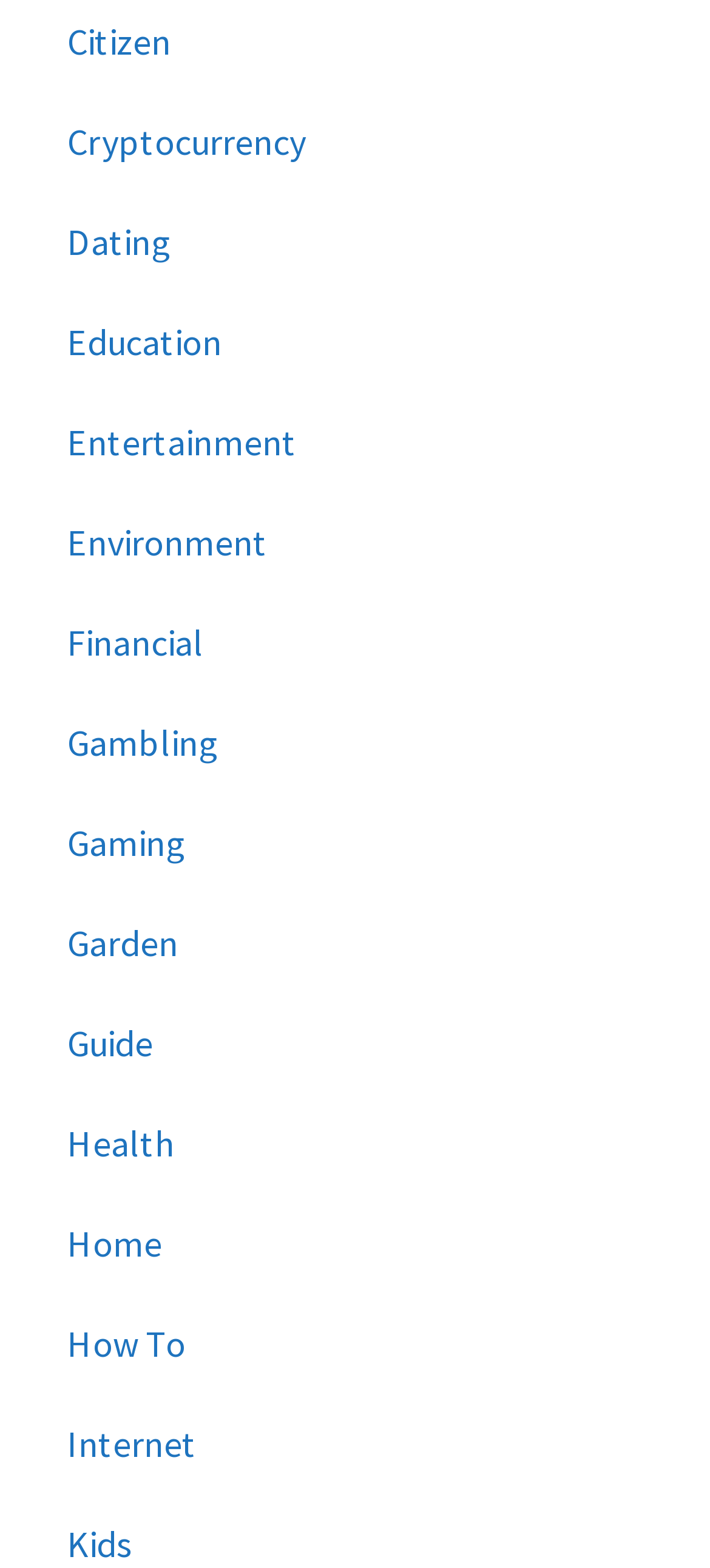What is the category above 'Gaming'?
Give a one-word or short phrase answer based on the image.

Garden